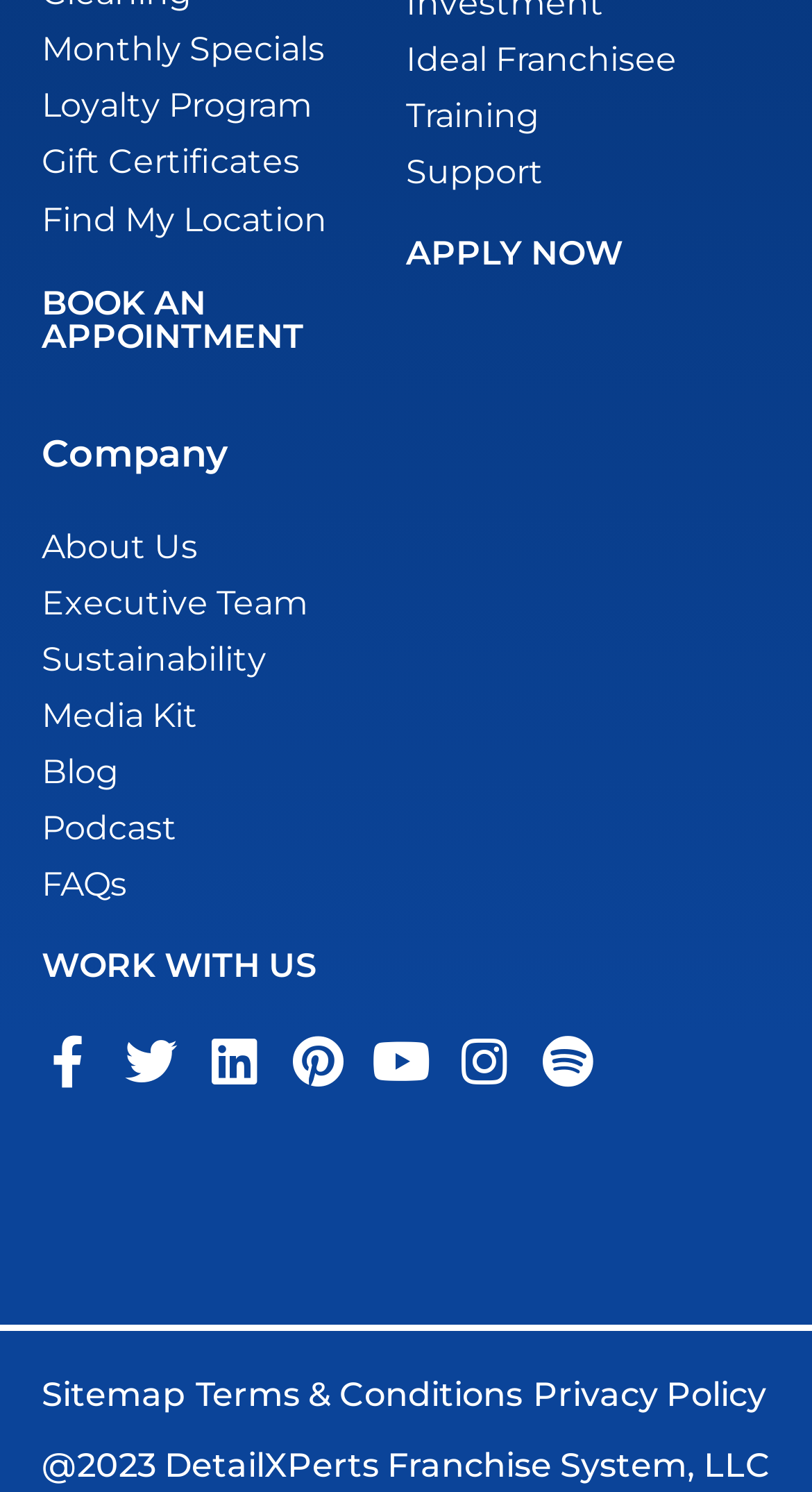Find the bounding box of the UI element described as follows: "info@crmta.ca".

None